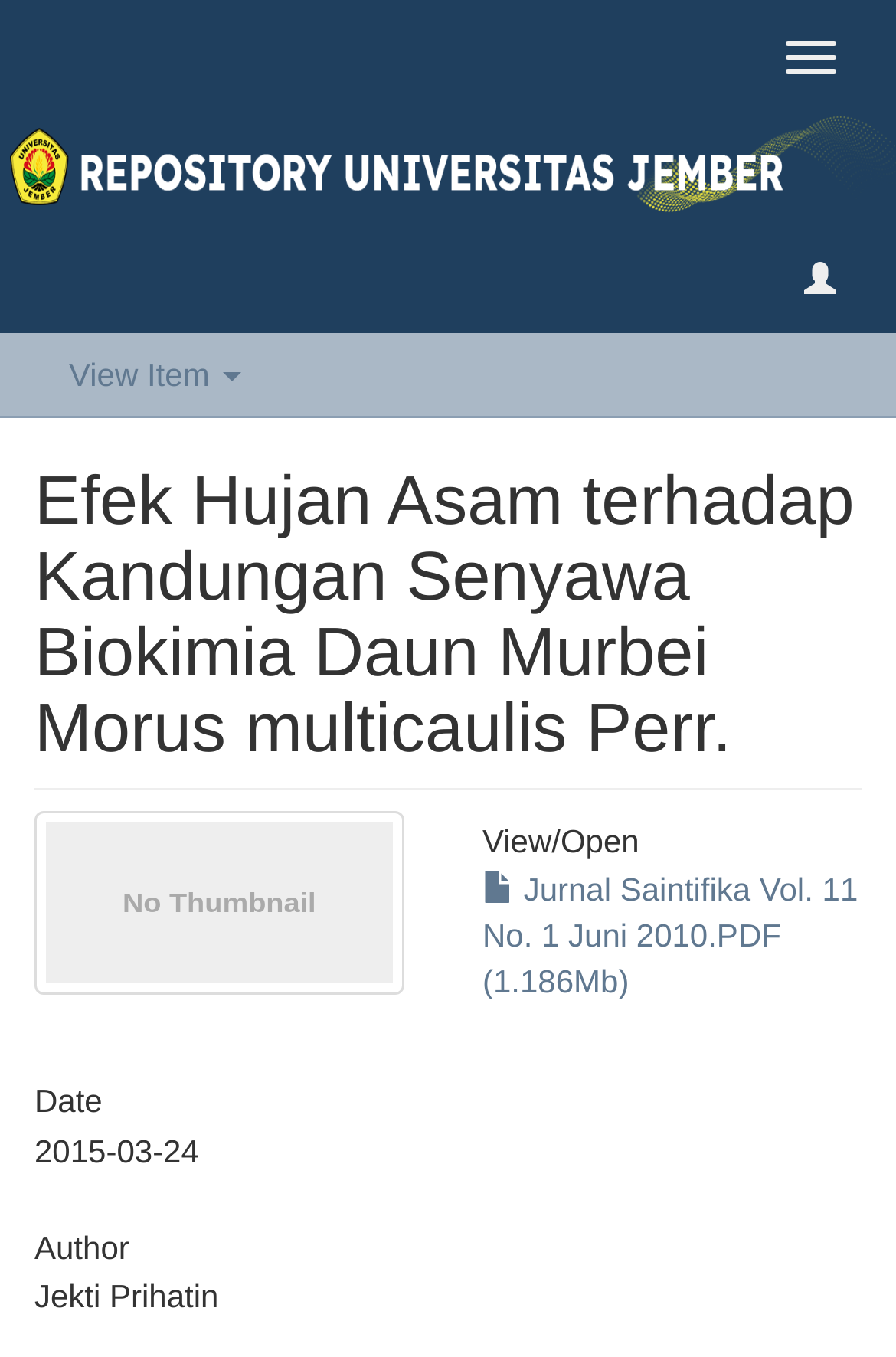Identify the bounding box of the HTML element described here: "Buy on Steam". Provide the coordinates as four float numbers between 0 and 1: [left, top, right, bottom].

None